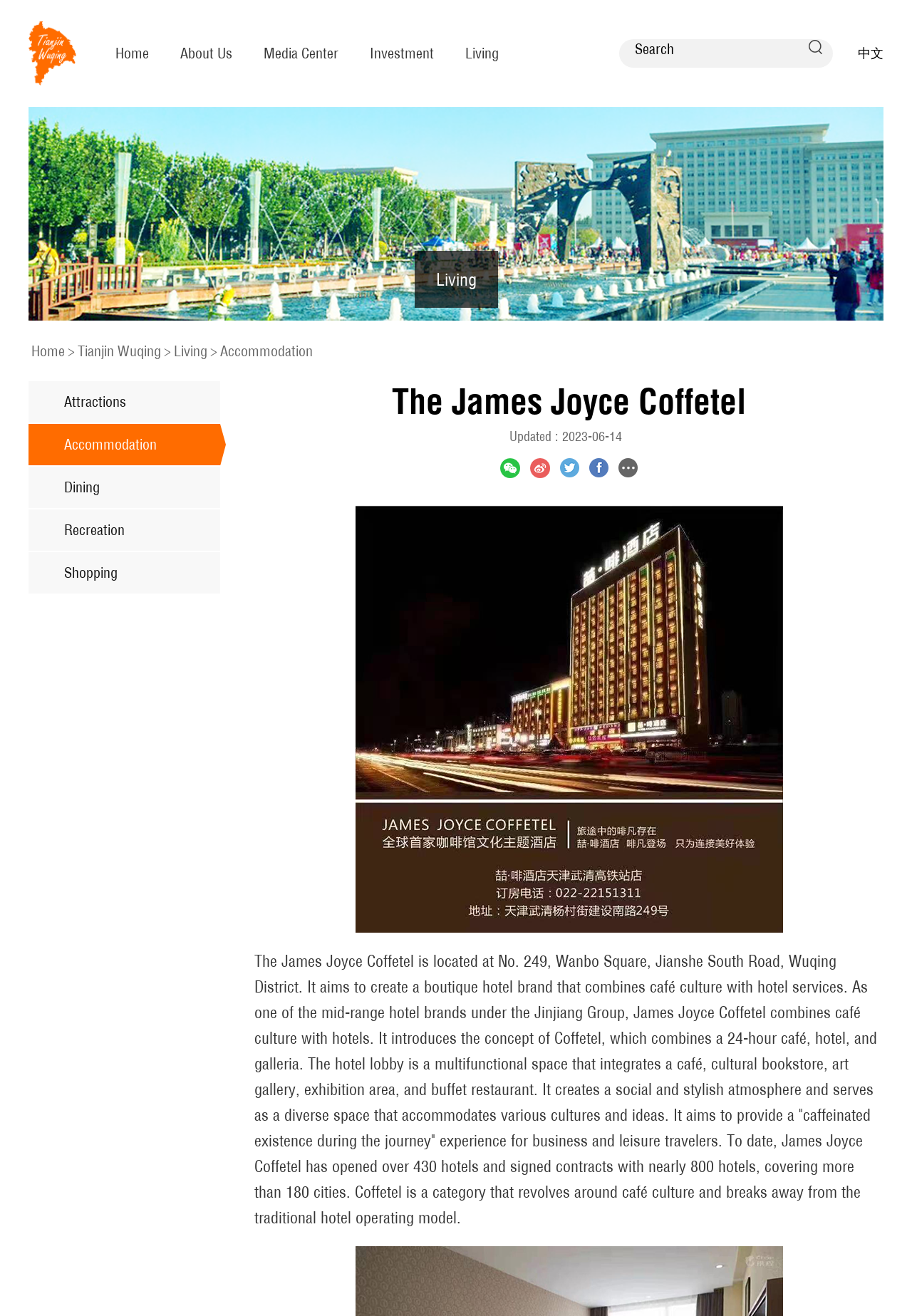What is the atmosphere of the hotel lobby?
From the image, respond with a single word or phrase.

Social and stylish